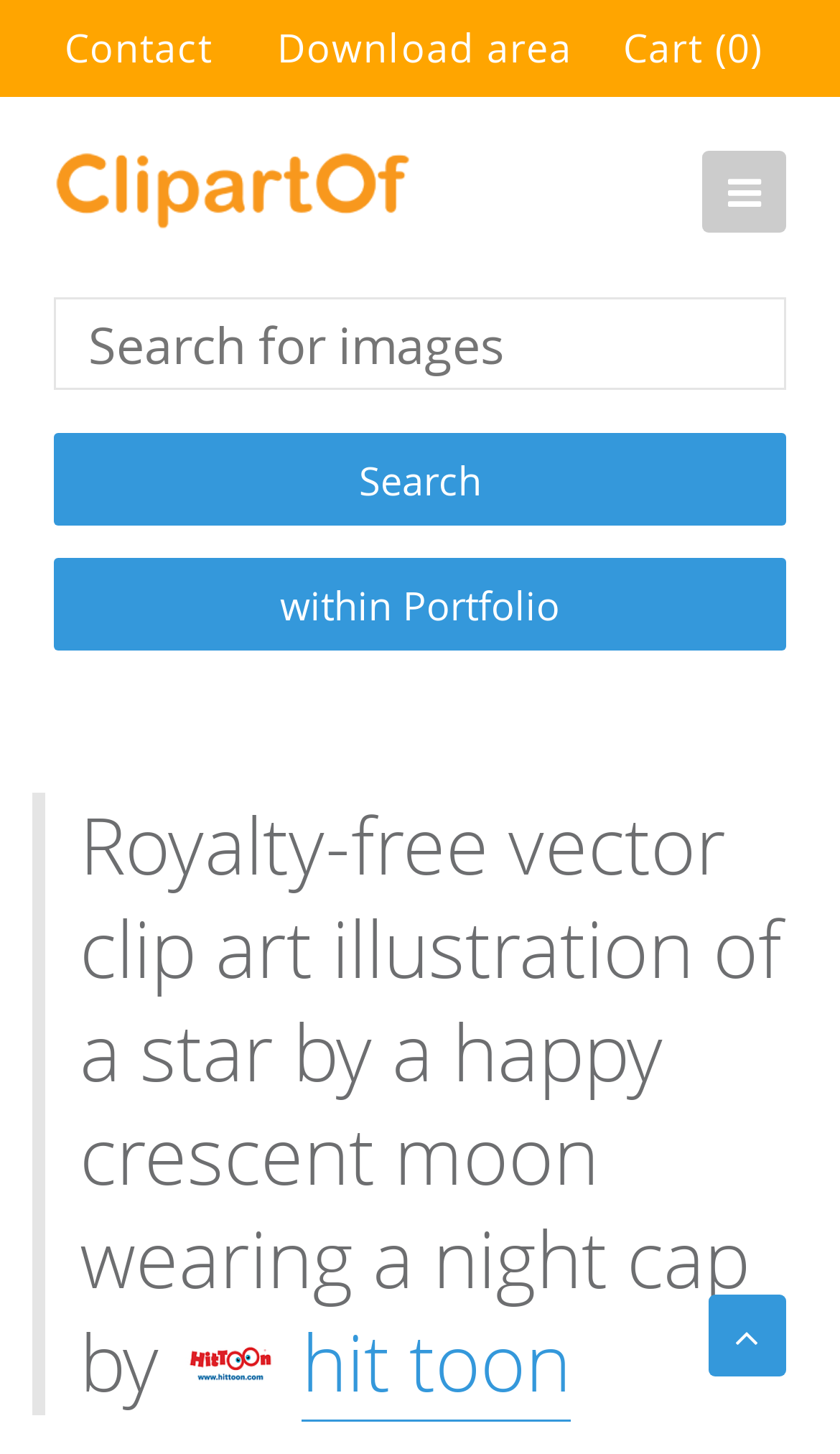Bounding box coordinates are given in the format (top-left x, top-left y, bottom-right x, bottom-right y). All values should be floating point numbers between 0 and 1. Provide the bounding box coordinate for the UI element described as: Download area

[0.33, 0.015, 0.682, 0.05]